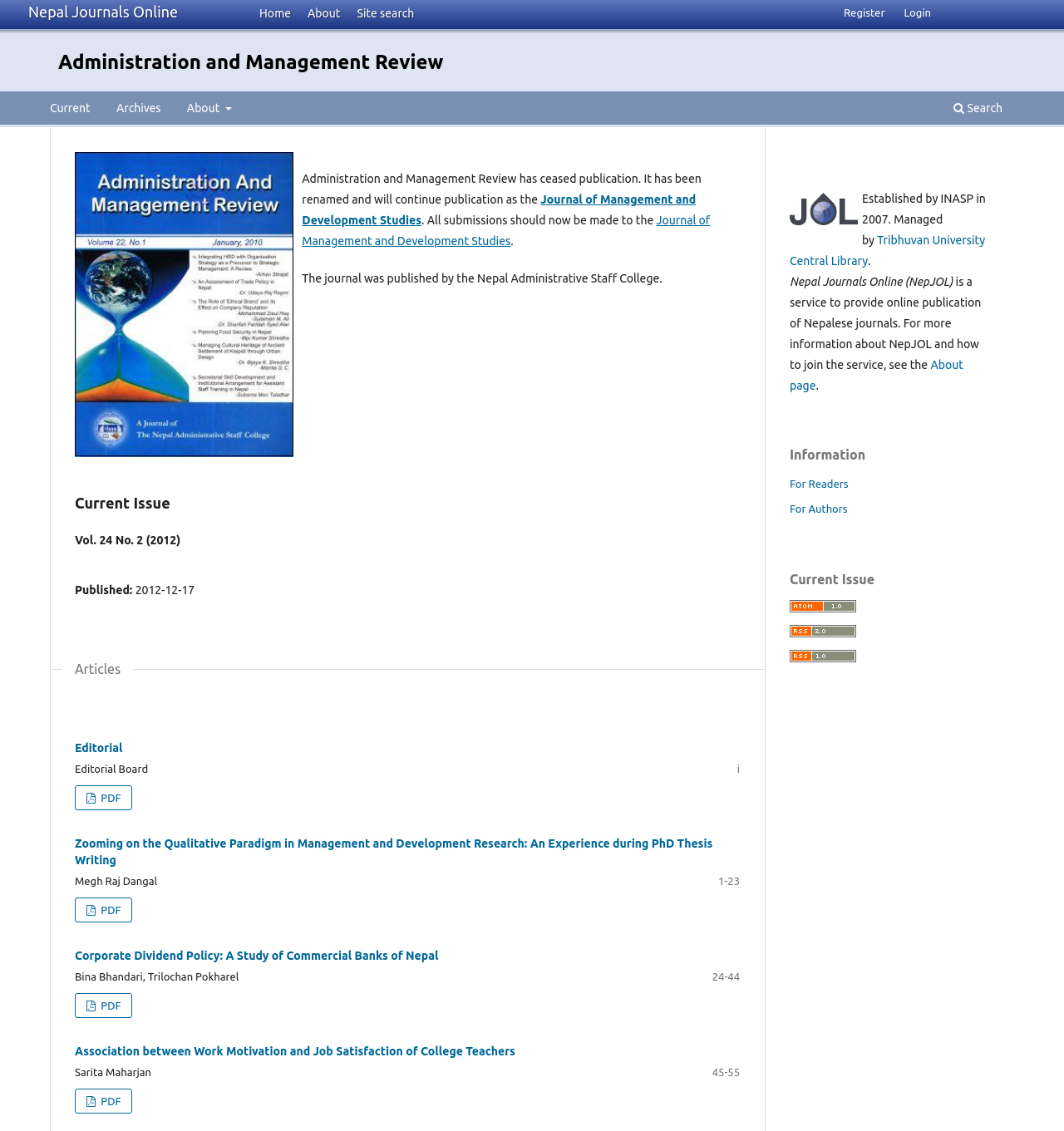Locate the bounding box coordinates of the area where you should click to accomplish the instruction: "View the current issue".

[0.07, 0.434, 0.695, 0.456]